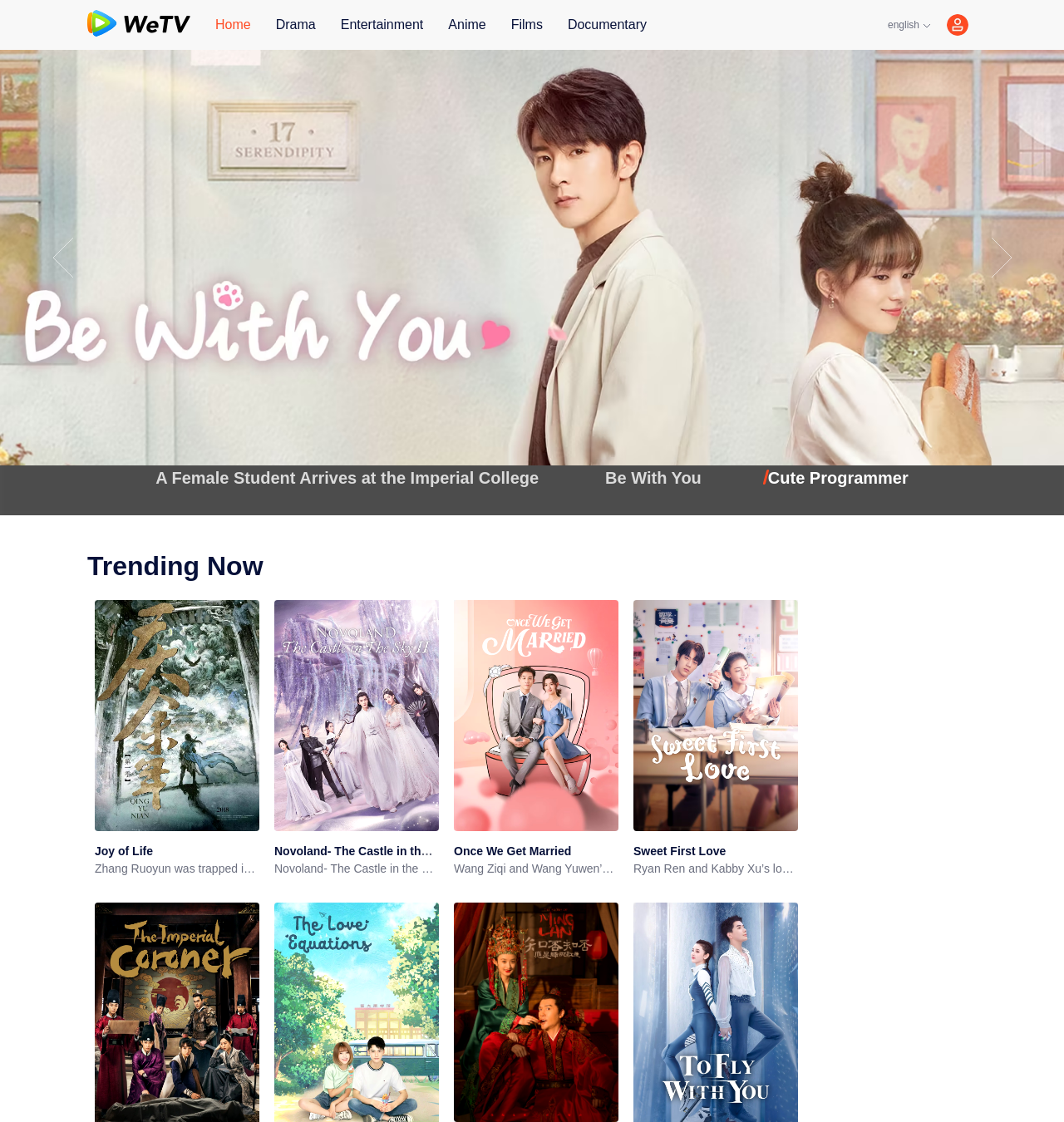Please provide the bounding box coordinates for the element that needs to be clicked to perform the following instruction: "Click on the 'Drama' category". The coordinates should be given as four float numbers between 0 and 1, i.e., [left, top, right, bottom].

[0.259, 0.014, 0.297, 0.03]